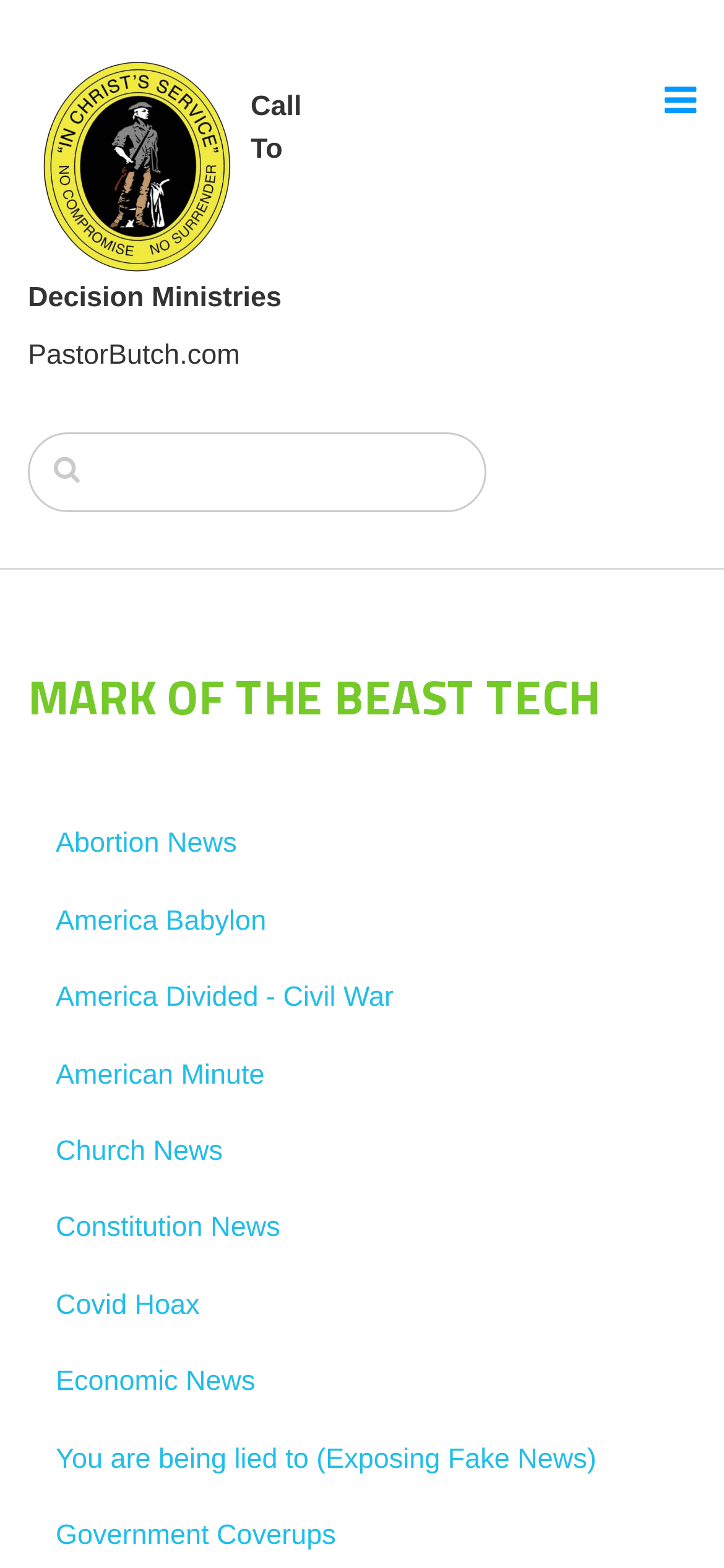Extract the main heading text from the webpage.

MARK OF THE BEAST TECH